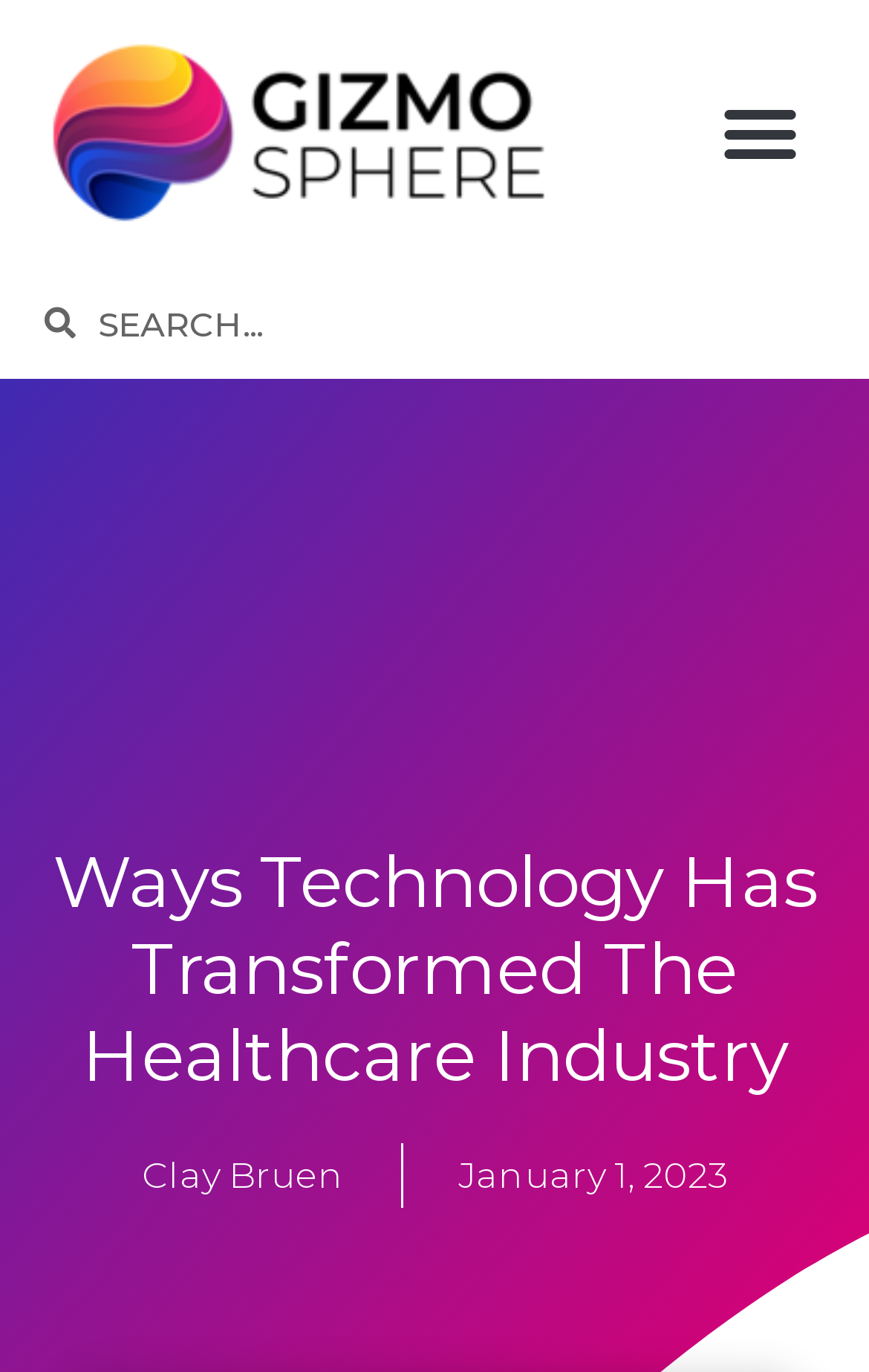Use a single word or phrase to answer the question:
What is the date of the article?

January 1, 2023